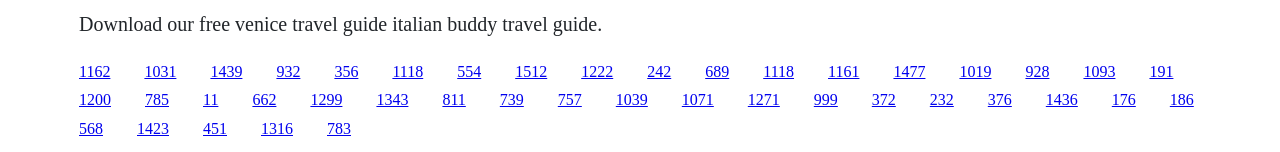How many links are in the second row?
From the screenshot, supply a one-word or short-phrase answer.

33